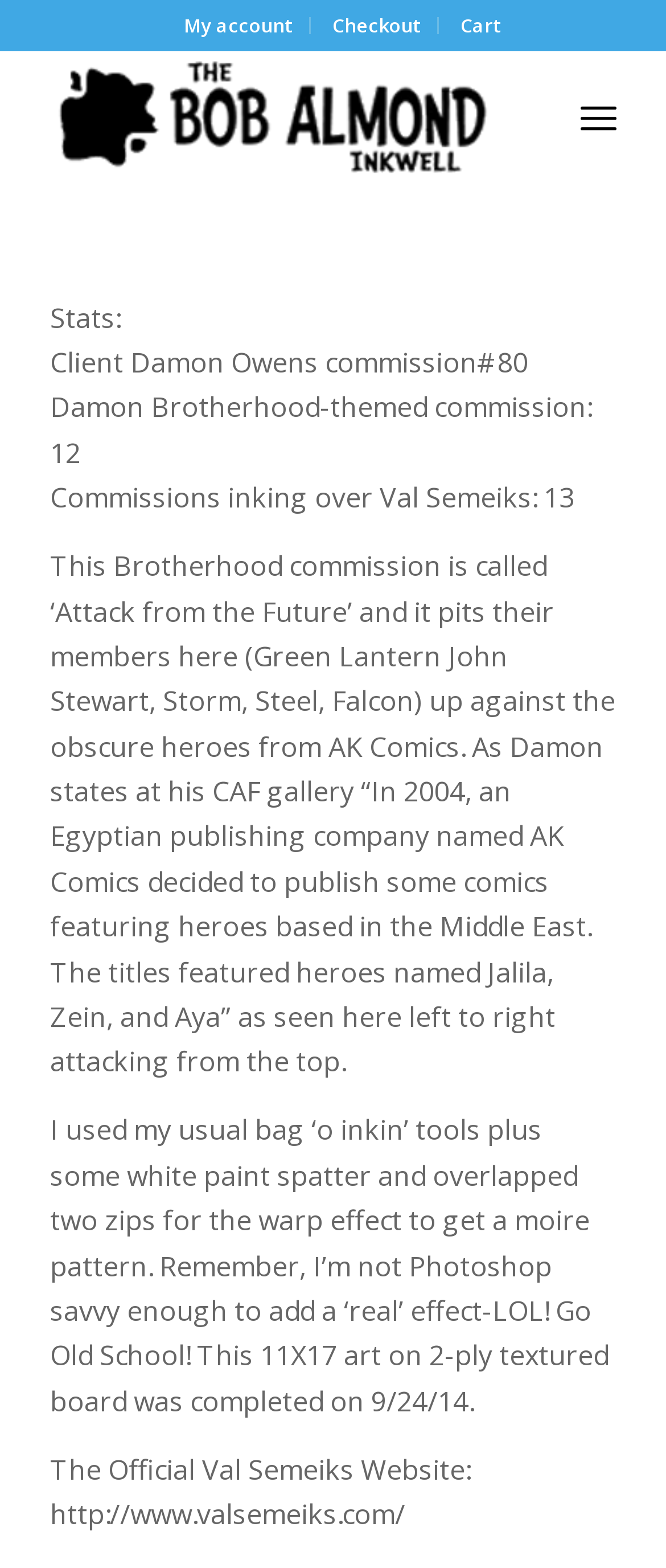Detail the webpage's structure and highlights in your description.

This webpage is about a comic art commission titled "Attack from the Future" by Val Semeiks. At the top left, there is a vertical menu with three items: "My account", "Checkout", and "Cart". Below the menu, there is a logo image of "Almond Ink" with a link to "bob-almond-logo". 

On the right side of the logo, there is another menu item "Menu". Below the logo, there are several blocks of text. The first block displays some statistics, including "Client Damon Owens commission#80". The following blocks describe the commission, including the characters involved, the storyline, and the art techniques used. The text also mentions the completion date of the art piece, September 24, 2014.

At the bottom of the page, there is a link to the official Val Semeiks website. The overall content of the page is focused on showcasing the comic art commission and providing details about its creation.